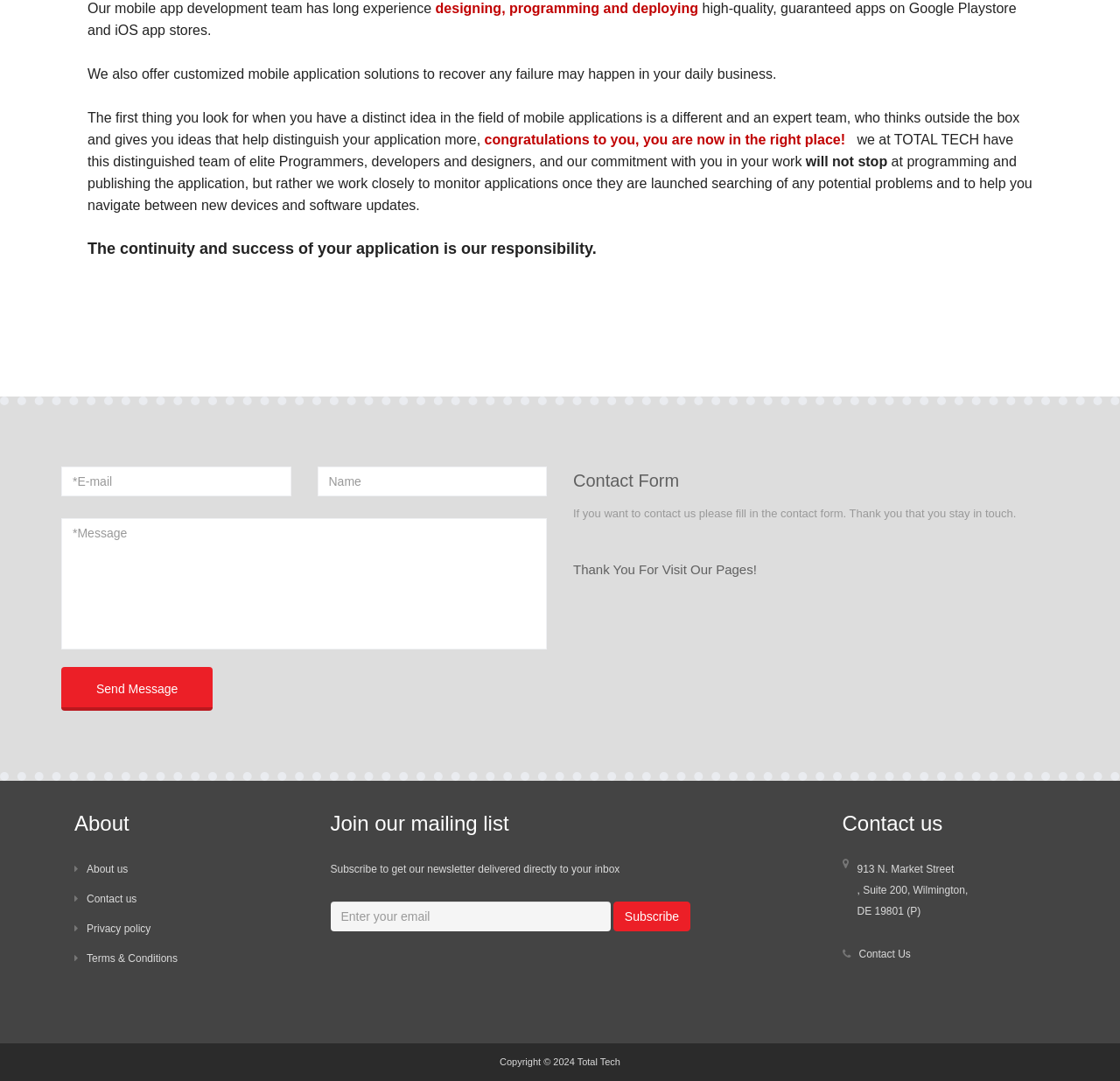From the element description name="email" placeholder="Enter your email", predict the bounding box coordinates of the UI element. The coordinates must be specified in the format (top-left x, top-left y, bottom-right x, bottom-right y) and should be within the 0 to 1 range.

[0.295, 0.834, 0.545, 0.861]